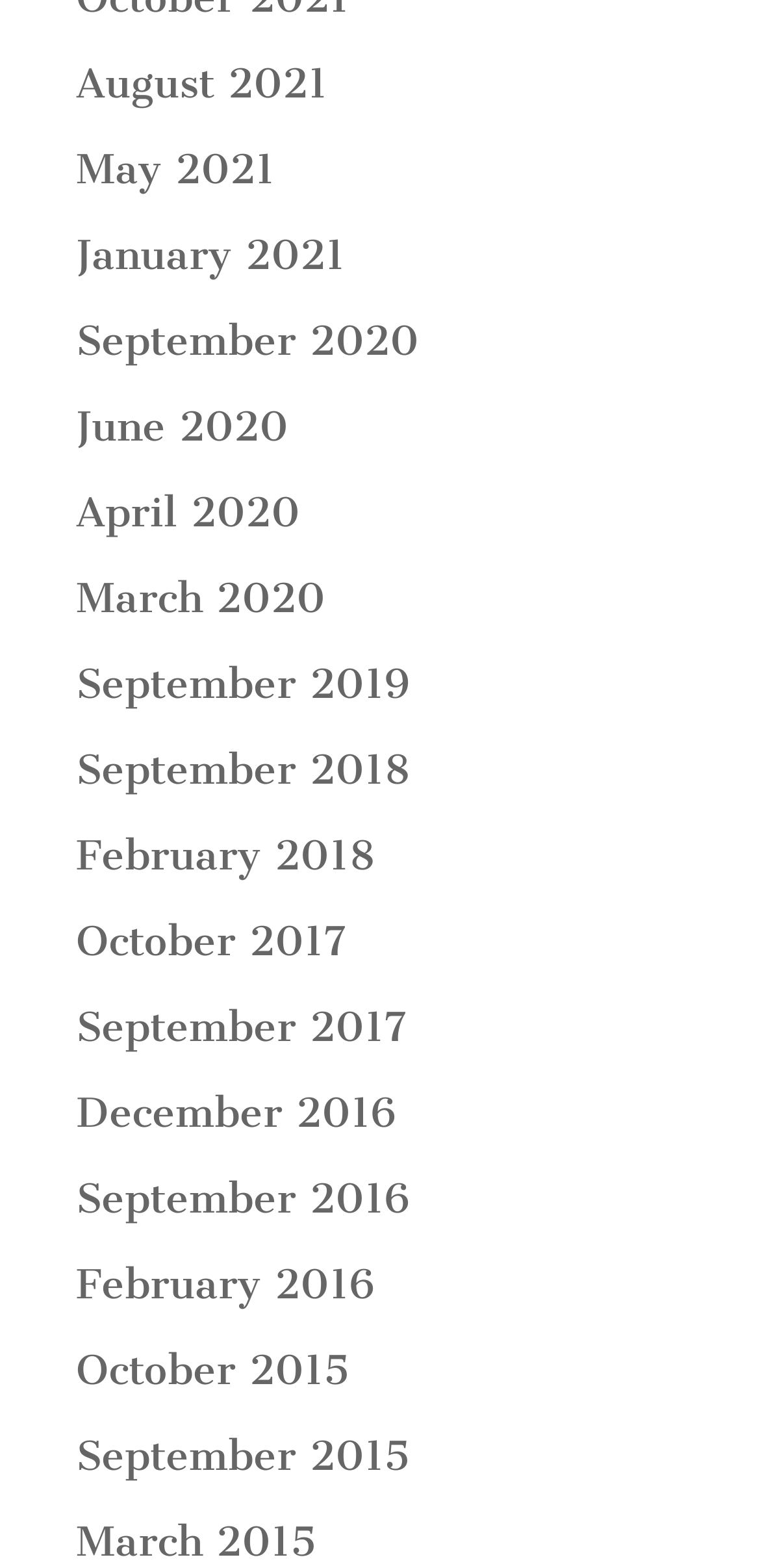Determine the bounding box coordinates of the clickable region to execute the instruction: "view January 2021". The coordinates should be four float numbers between 0 and 1, denoted as [left, top, right, bottom].

[0.1, 0.147, 0.454, 0.178]